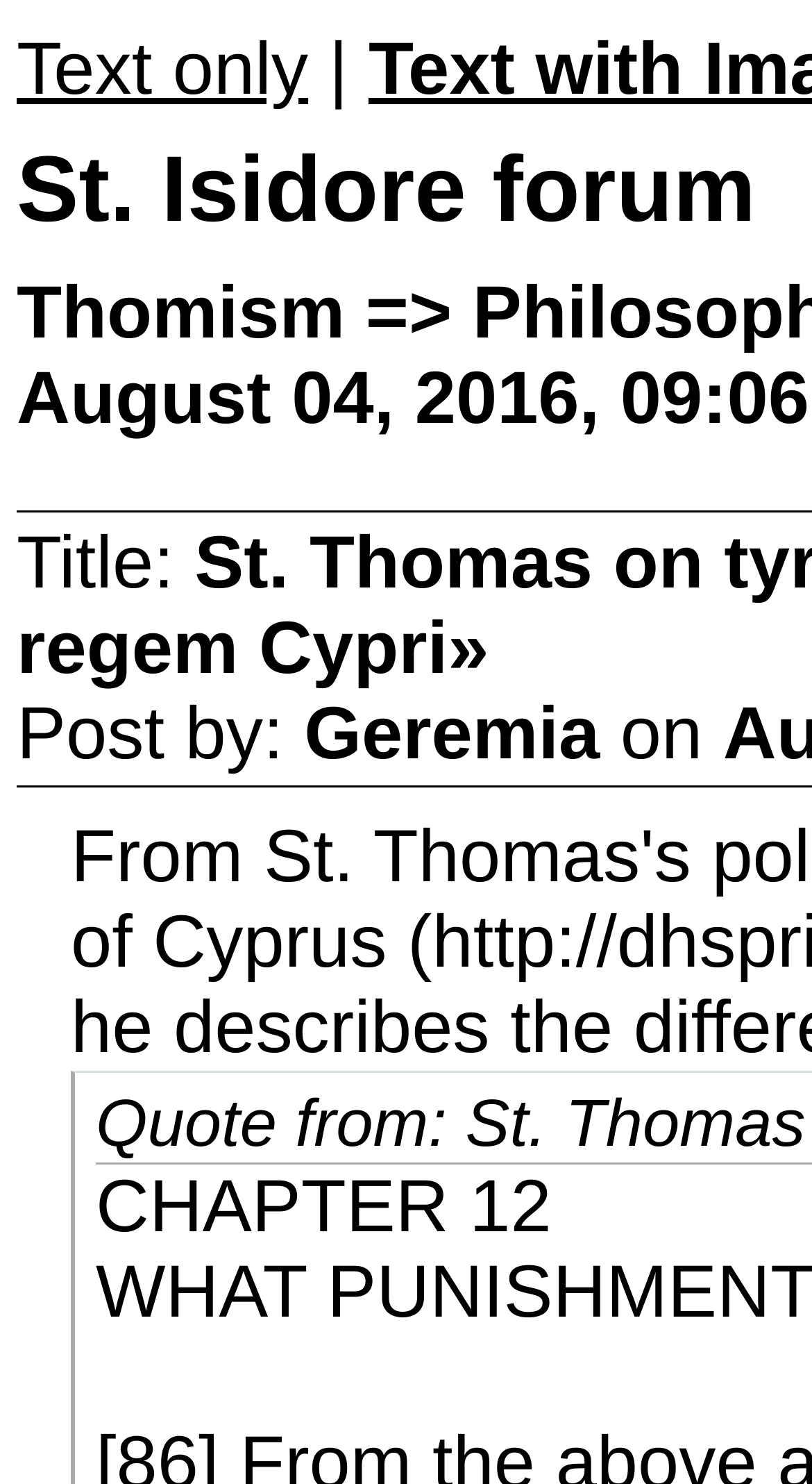Locate and extract the text of the main heading on the webpage.

St. Isidore forum